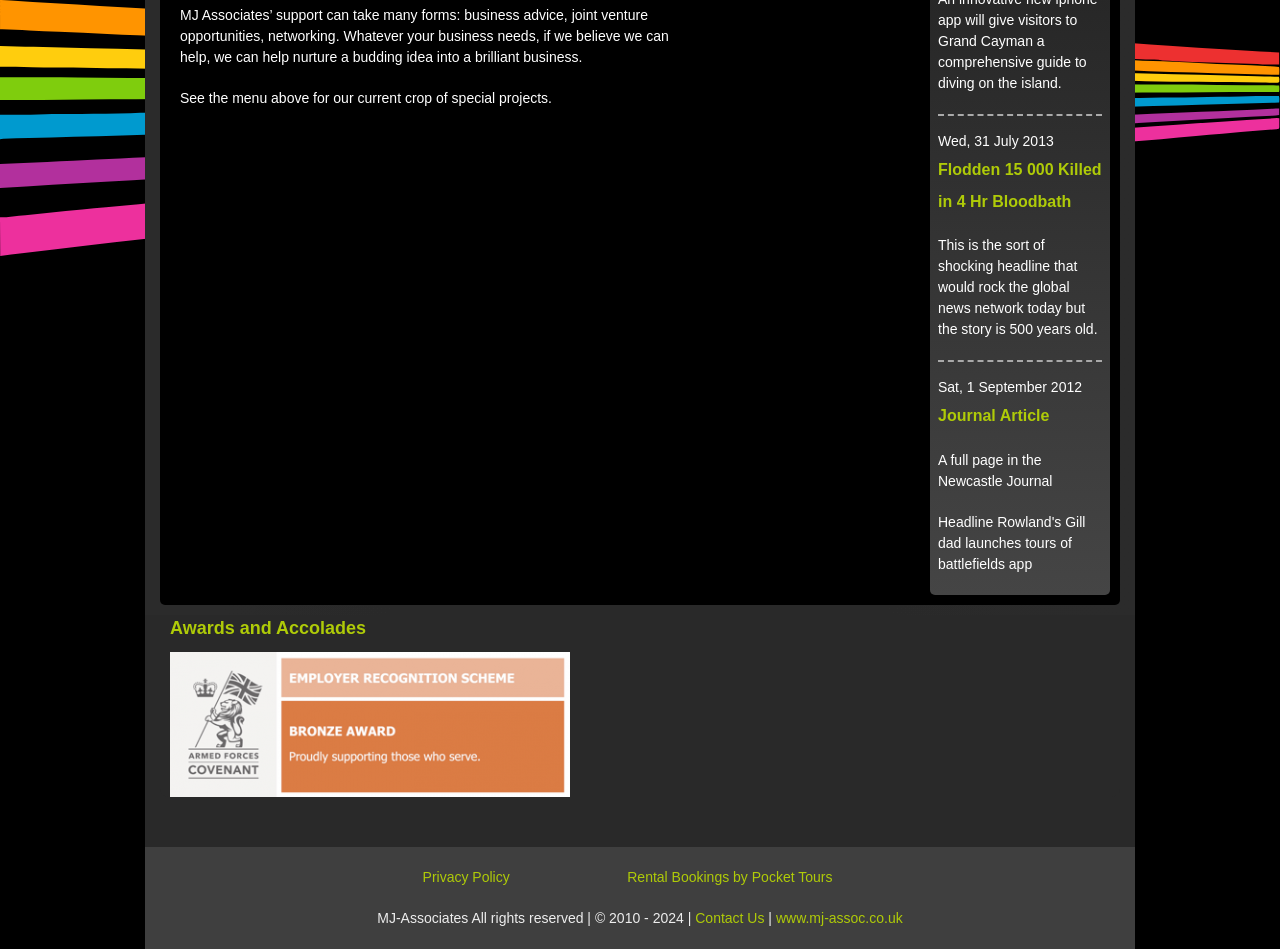Provide the bounding box coordinates, formatted as (top-left x, top-left y, bottom-right x, bottom-right y), with all values being floating point numbers between 0 and 1. Identify the bounding box of the UI element that matches the description: Rental Bookings by Pocket Tours

[0.49, 0.913, 0.65, 0.935]